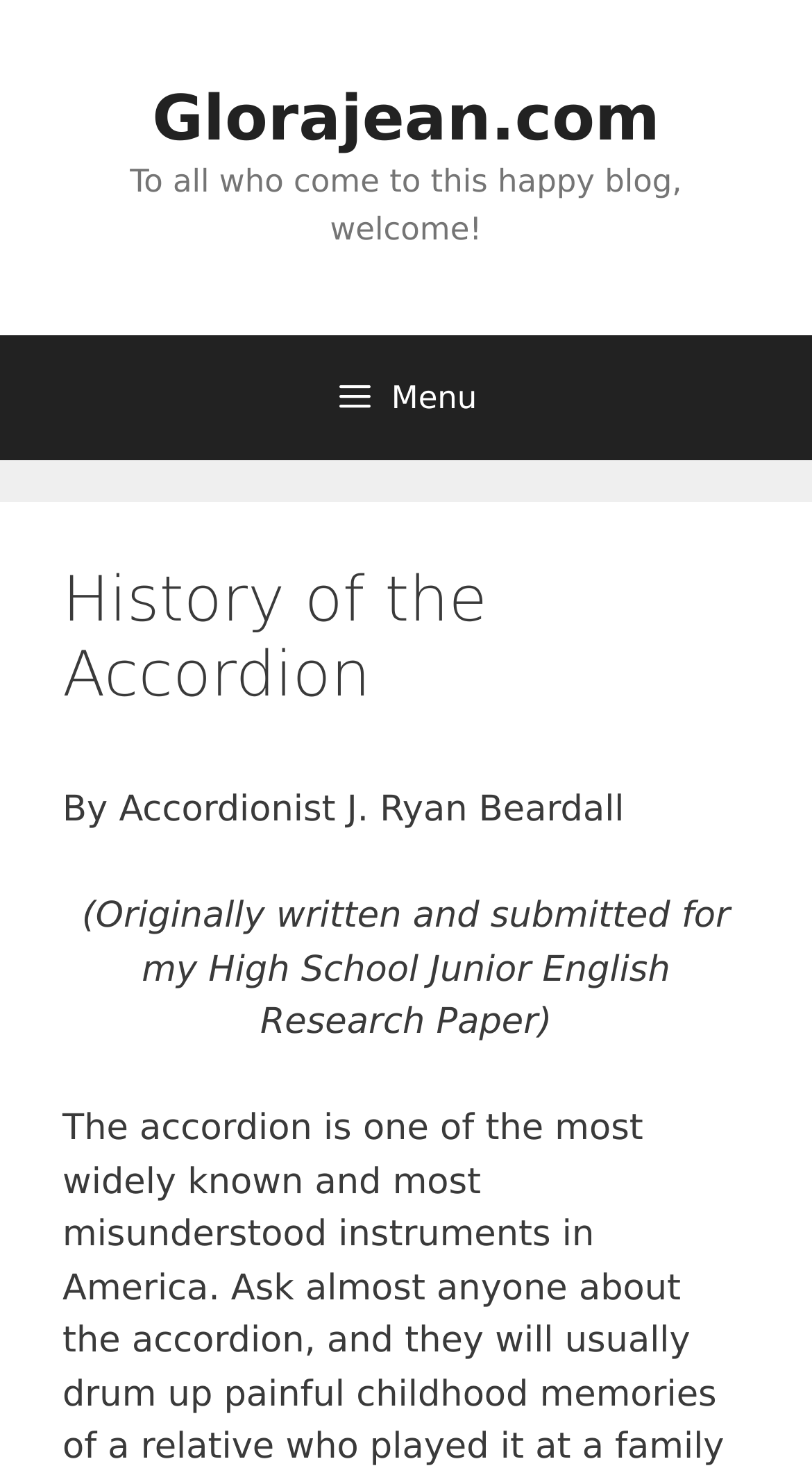Please provide the main heading of the webpage content.

History of the Accordion